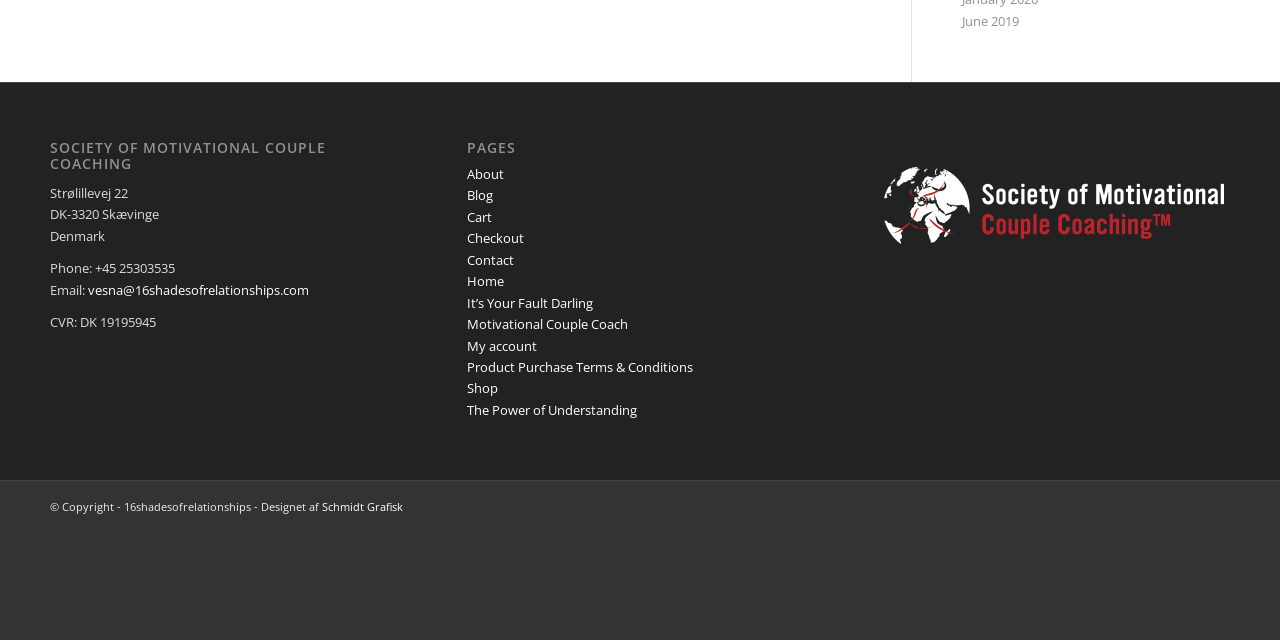Identify the bounding box for the UI element described as: "Product Purchase Terms & Conditions". The coordinates should be four float numbers between 0 and 1, i.e., [left, top, right, bottom].

[0.365, 0.559, 0.541, 0.587]